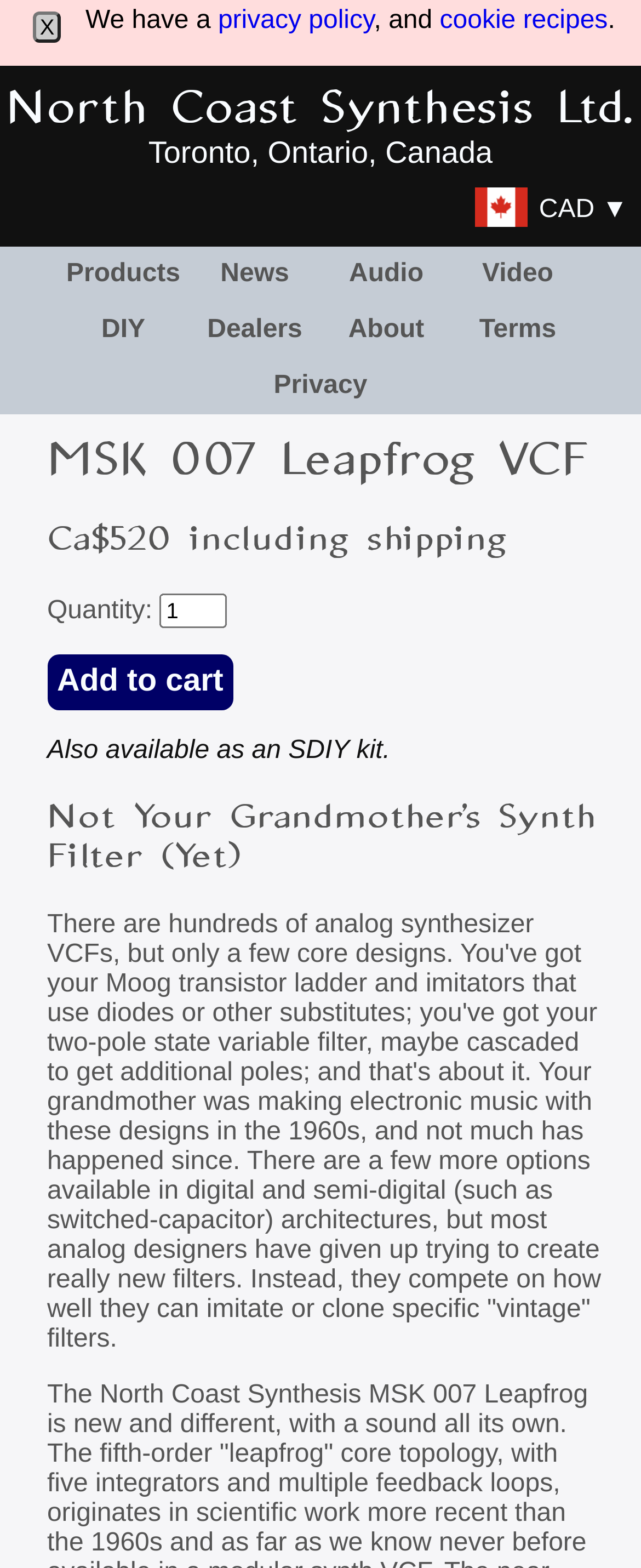Bounding box coordinates are given in the format (top-left x, top-left y, bottom-right x, bottom-right y). All values should be floating point numbers between 0 and 1. Provide the bounding box coordinate for the UI element described as: parent_node: Quantity: value="Add to cart"

[0.073, 0.418, 0.364, 0.453]